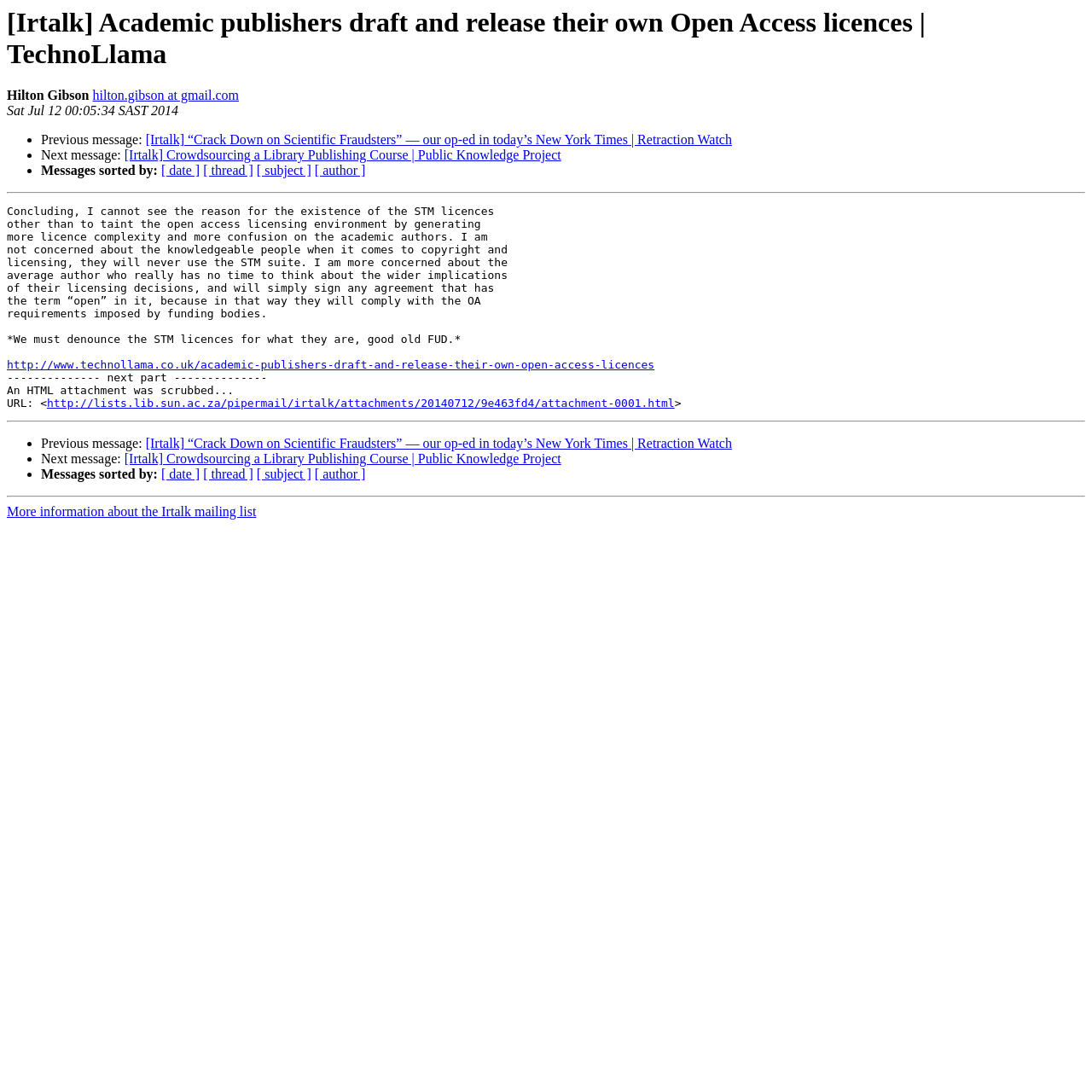Indicate the bounding box coordinates of the element that needs to be clicked to satisfy the following instruction: "Visit the original article". The coordinates should be four float numbers between 0 and 1, i.e., [left, top, right, bottom].

[0.006, 0.328, 0.599, 0.34]